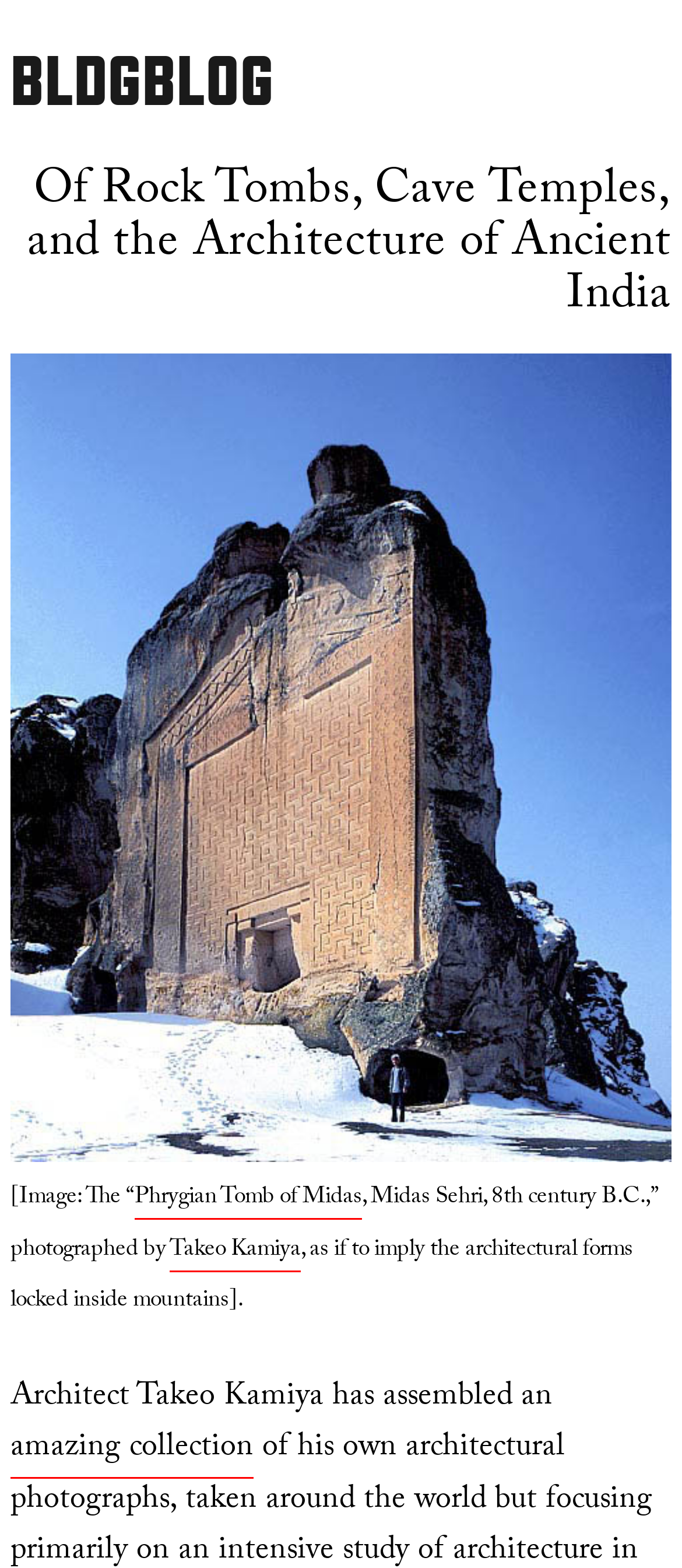Provide an in-depth caption for the elements present on the webpage.

The webpage appears to be a blog post or article about ancient Indian architecture, specifically focusing on rock tombs and cave temples. At the top of the page, there is a header section with a link to the blog's main page, "BLDGBLOG", which is positioned near the top-left corner of the page. Below this, there is a heading that reads "Of Rock Tombs, Cave Temples, and the Architecture of Ancient India", which spans almost the entire width of the page.

The main content of the page begins with a descriptive text that mentions an image of the "Phrygian Tomb of Midas", which is not actually an image on the page but rather a textual description. This text is positioned in the top-half of the page, slightly below the header section. The text describes the tomb, its location, and the photographer, Takeo Kamiya. 

Following this descriptive text, there is a mention of Takeo Kamiya, an architect who has assembled an "amazing collection" - the nature of this collection is not specified, but it is likely related to the topic of ancient Indian architecture. This text is positioned near the bottom-half of the page, below the descriptive text about the Phrygian Tomb of Midas.